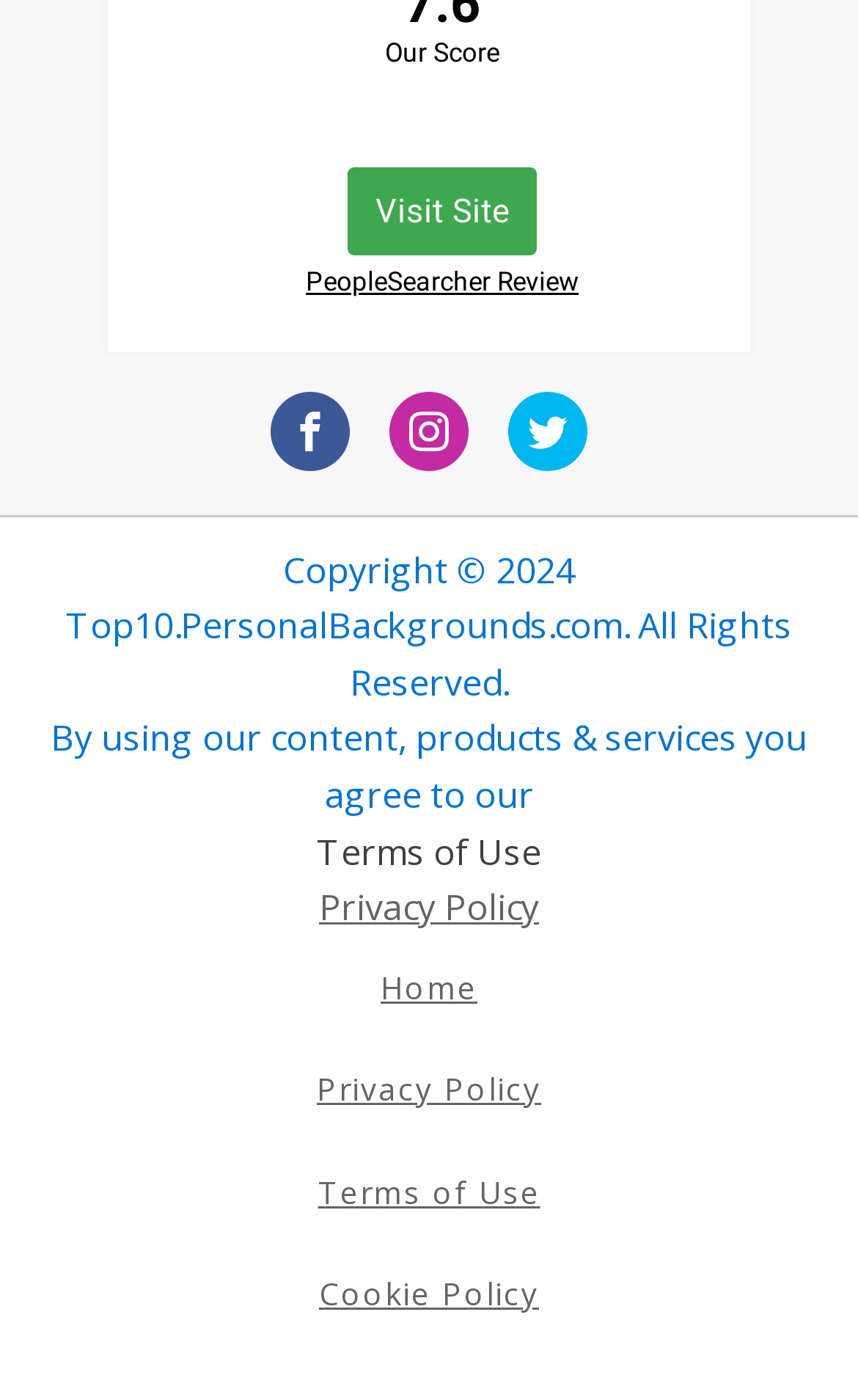Identify the bounding box coordinates for the element you need to click to achieve the following task: "Visit the Facebook page". Provide the bounding box coordinates as four float numbers between 0 and 1, in the form [left, top, right, bottom].

[0.315, 0.279, 0.408, 0.336]